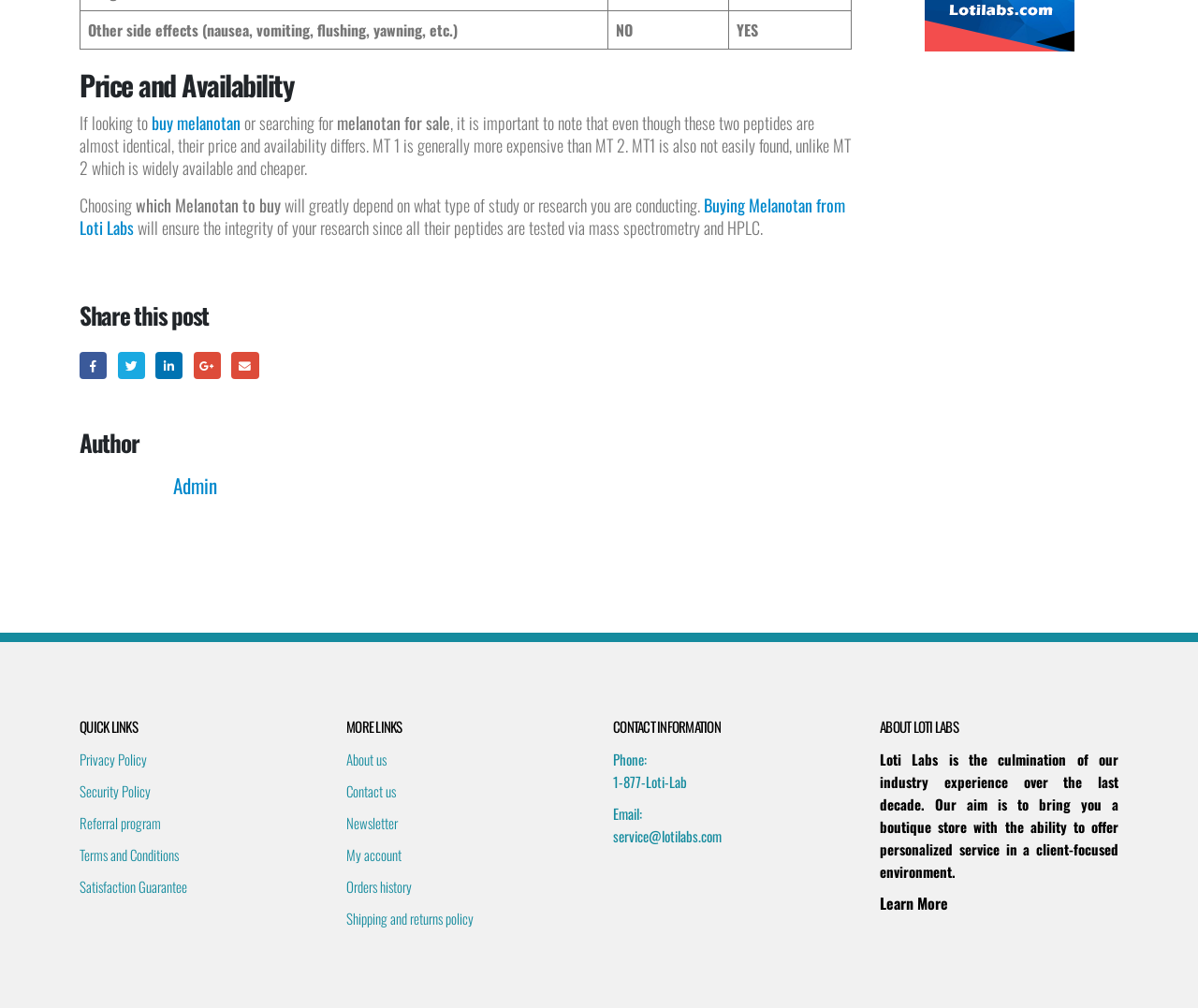What is the phone number of Loti Labs?
Provide an in-depth answer to the question, covering all aspects.

The phone number is mentioned in the CONTACT INFORMATION section of the webpage.